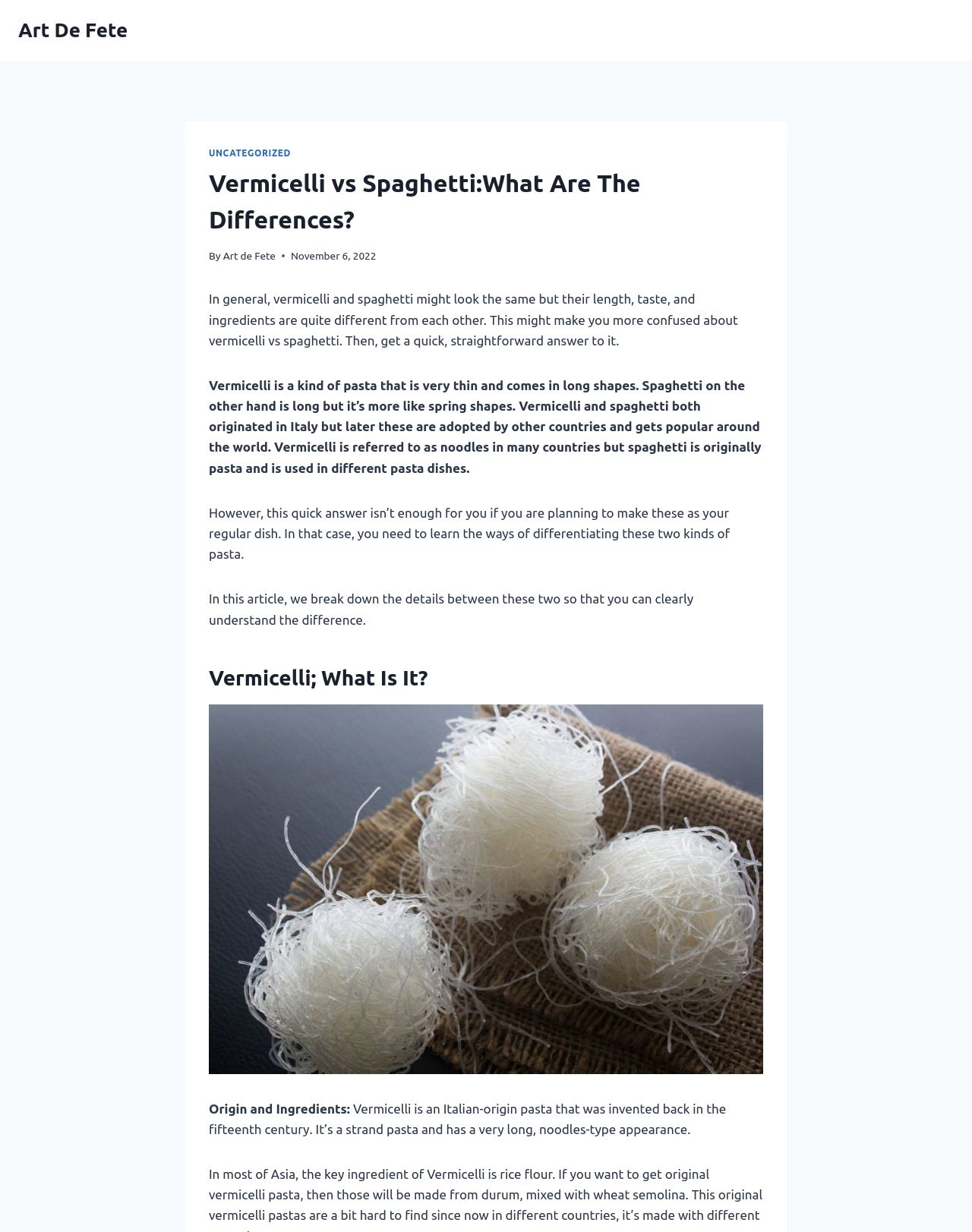Predict the bounding box coordinates of the UI element that matches this description: "Art De Fete". The coordinates should be in the format [left, top, right, bottom] with each value between 0 and 1.

[0.019, 0.015, 0.131, 0.034]